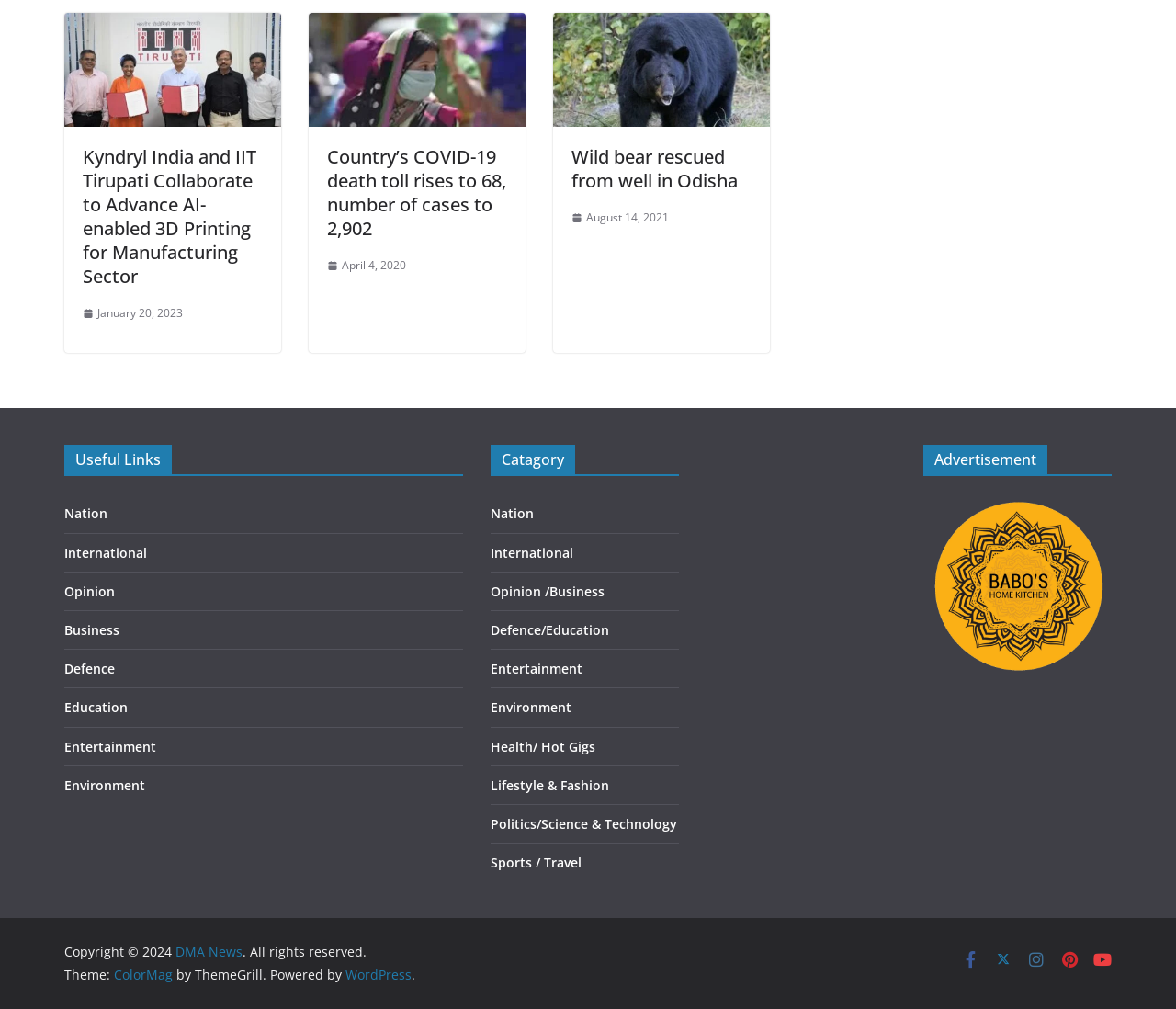What is the theme of the website?
Answer the question with a single word or phrase by looking at the picture.

ColorMag